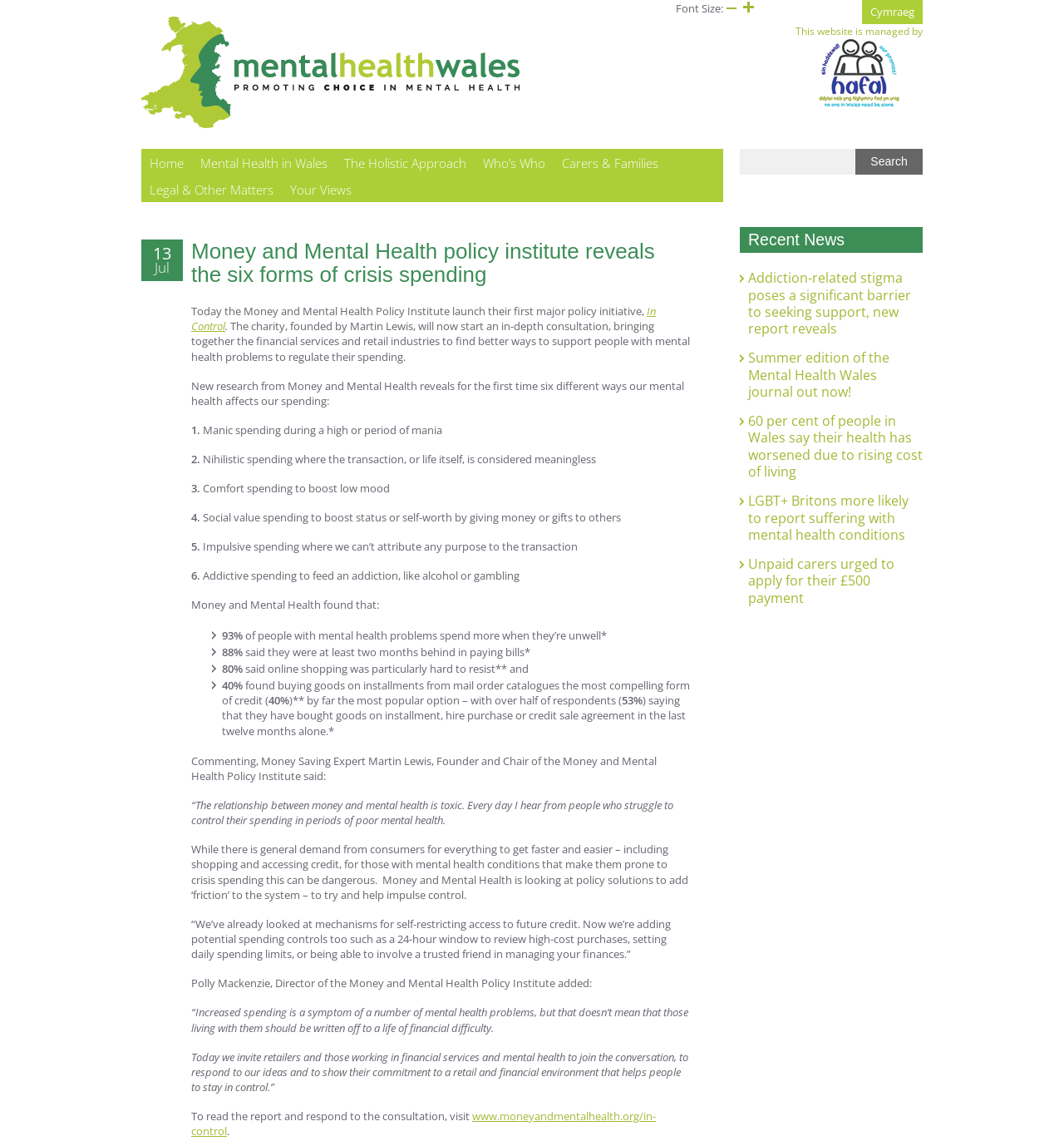Find the bounding box coordinates for the area you need to click to carry out the instruction: "Read the 'Recent News' section". The coordinates should be four float numbers between 0 and 1, indicated as [left, top, right, bottom].

[0.695, 0.199, 0.867, 0.222]